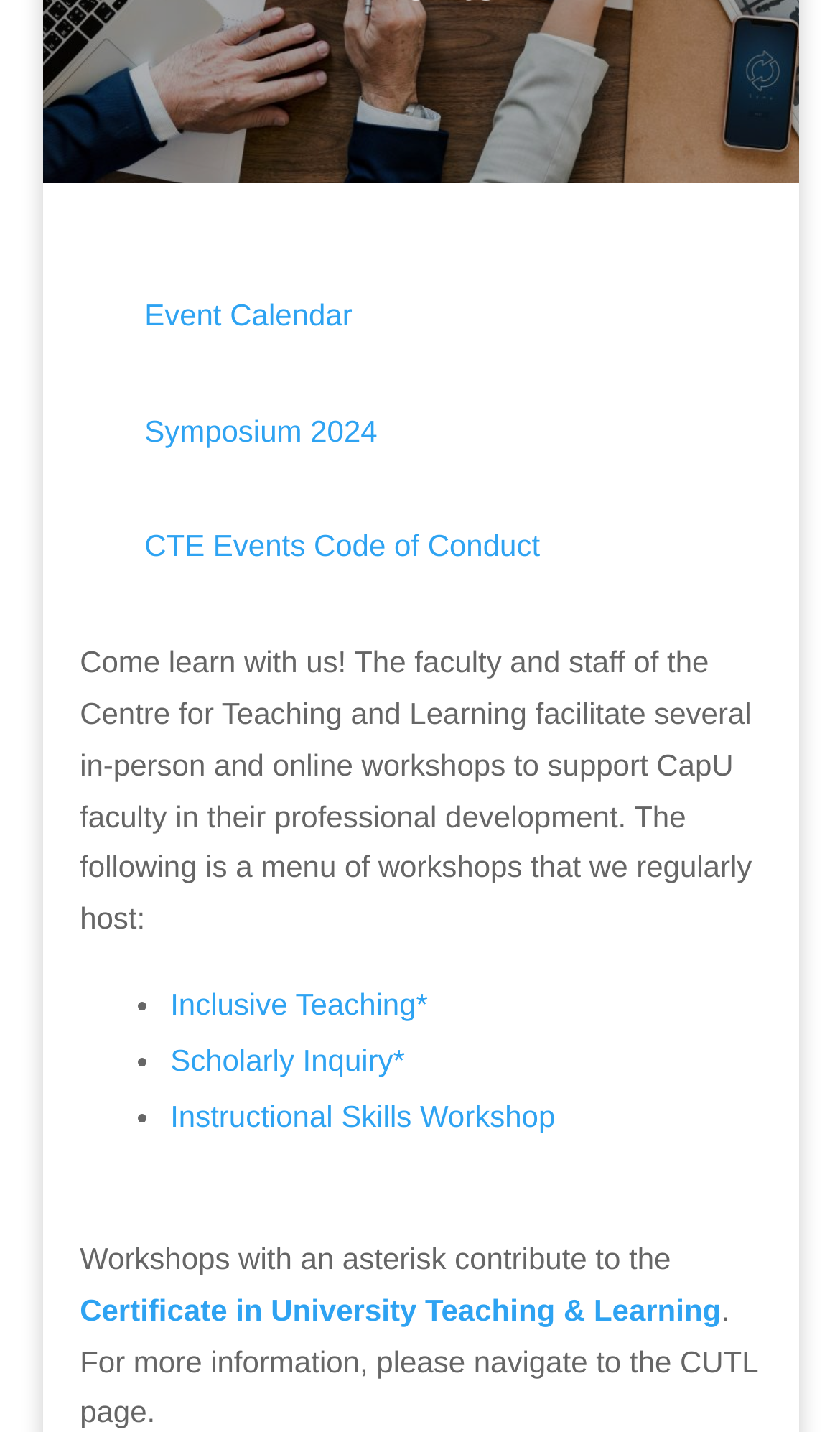Find the bounding box coordinates for the HTML element described as: "Symposium 2024". The coordinates should consist of four float values between 0 and 1, i.e., [left, top, right, bottom].

[0.172, 0.288, 0.449, 0.312]